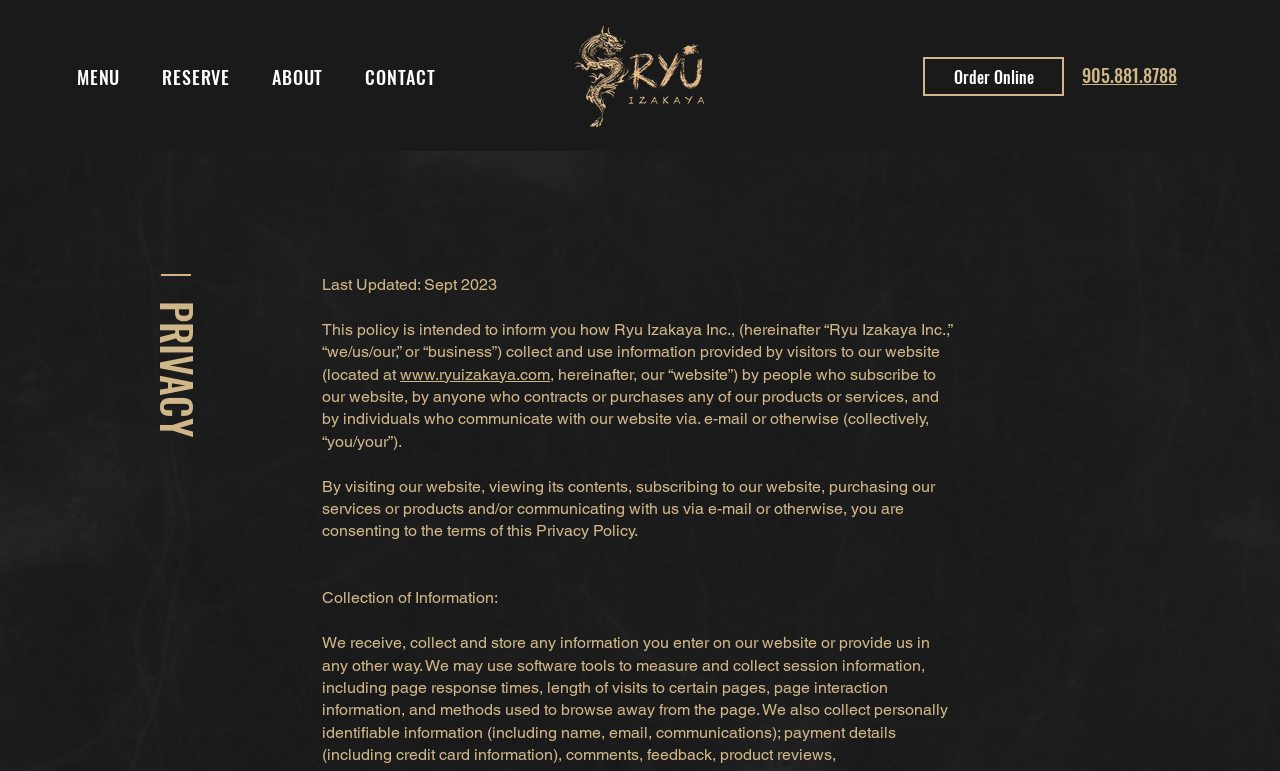What is the last updated date of this policy?
Look at the webpage screenshot and answer the question with a detailed explanation.

I found the last updated date by looking at the static text element with the text 'Last Updated: Sept 2023' which is located at the top of the webpage, describing the last updated date of the policy.